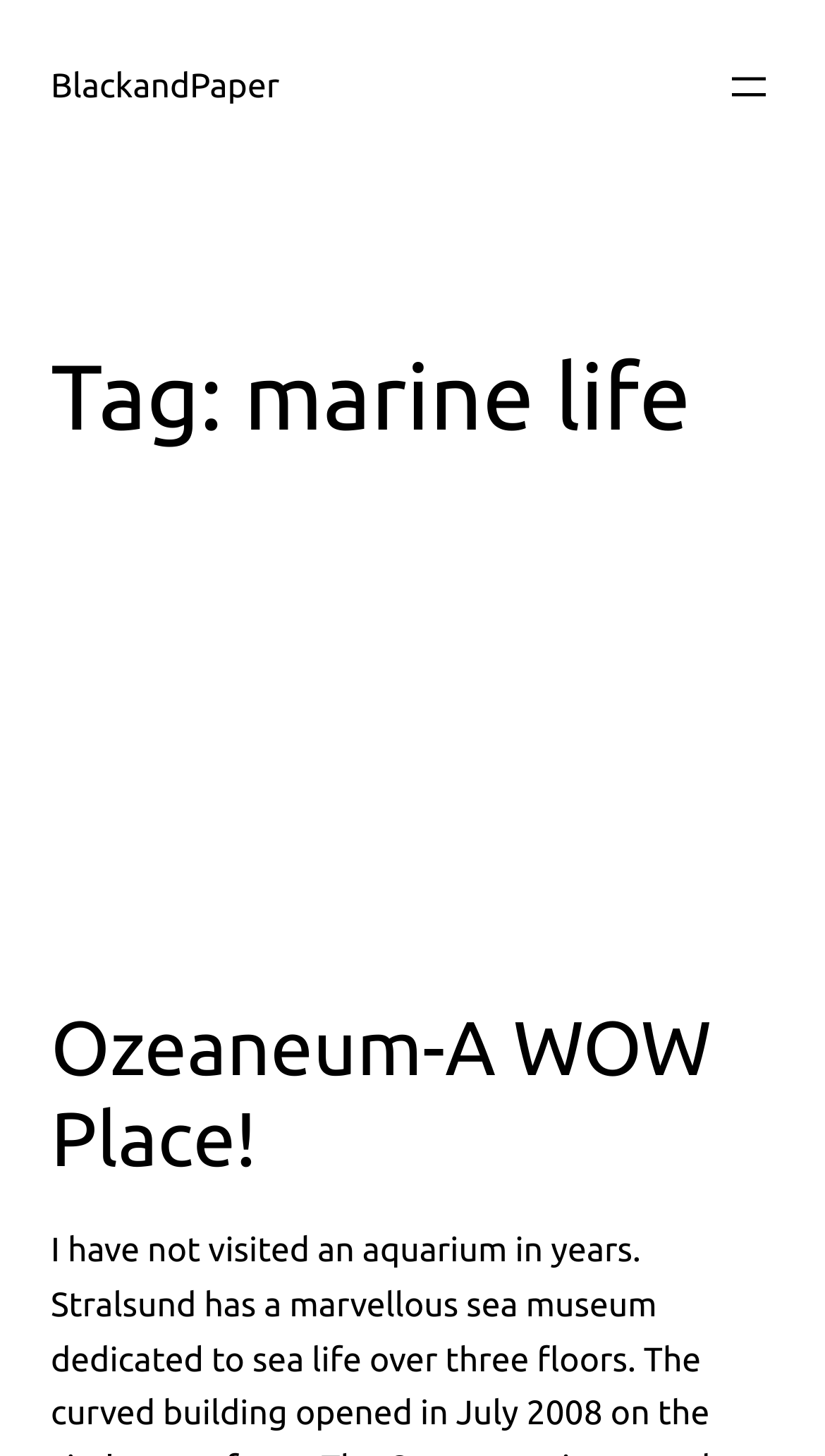What is the title of the first article?
Kindly offer a detailed explanation using the data available in the image.

The title of the first article can be found in the heading that says 'Ozeaneum-A WOW Place!', which is below the figure element.